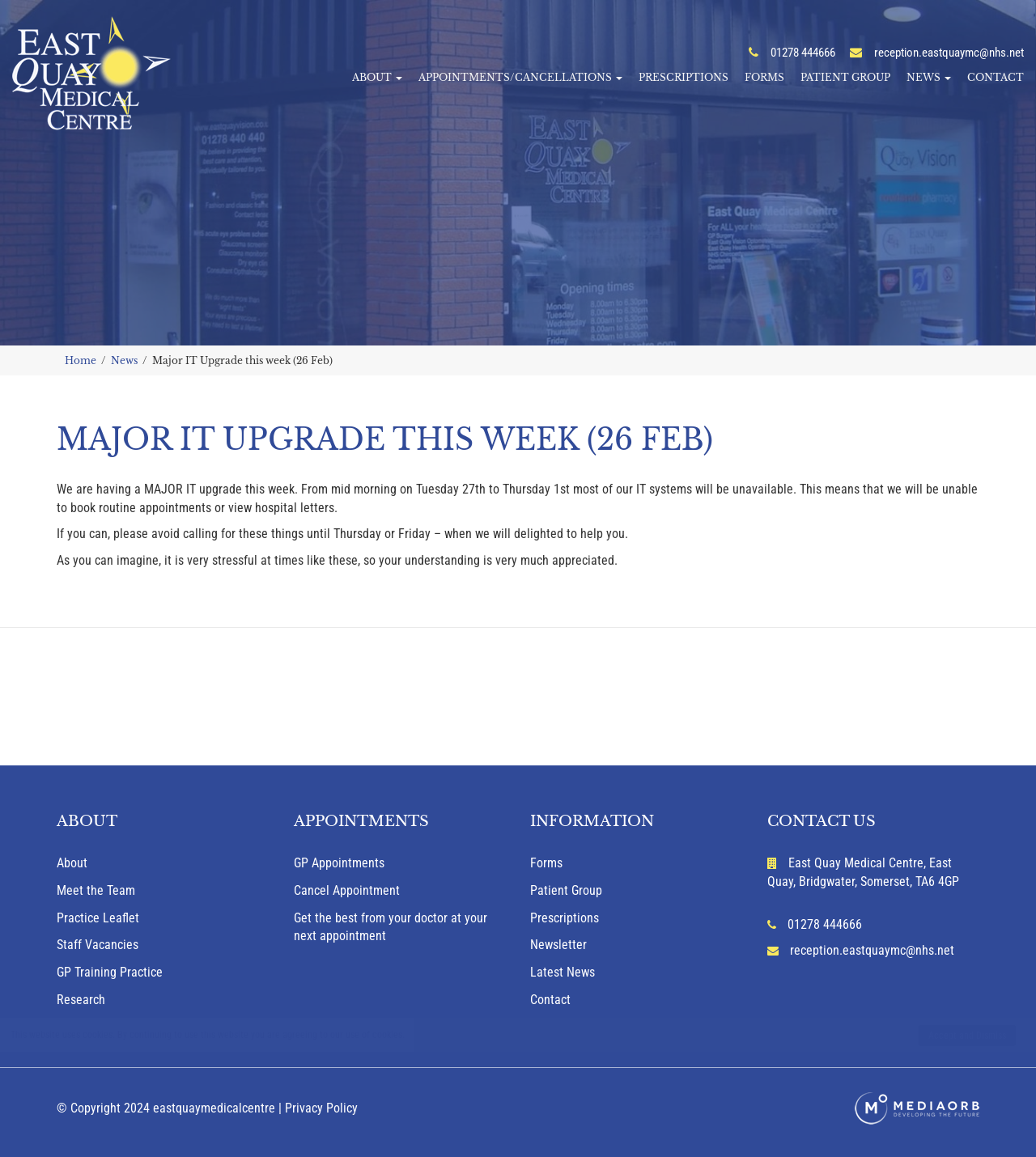Using the format (top-left x, top-left y, bottom-right x, bottom-right y), and given the element description, identify the bounding box coordinates within the screenshot: Accept and Dismiss

[0.887, 0.872, 0.98, 0.89]